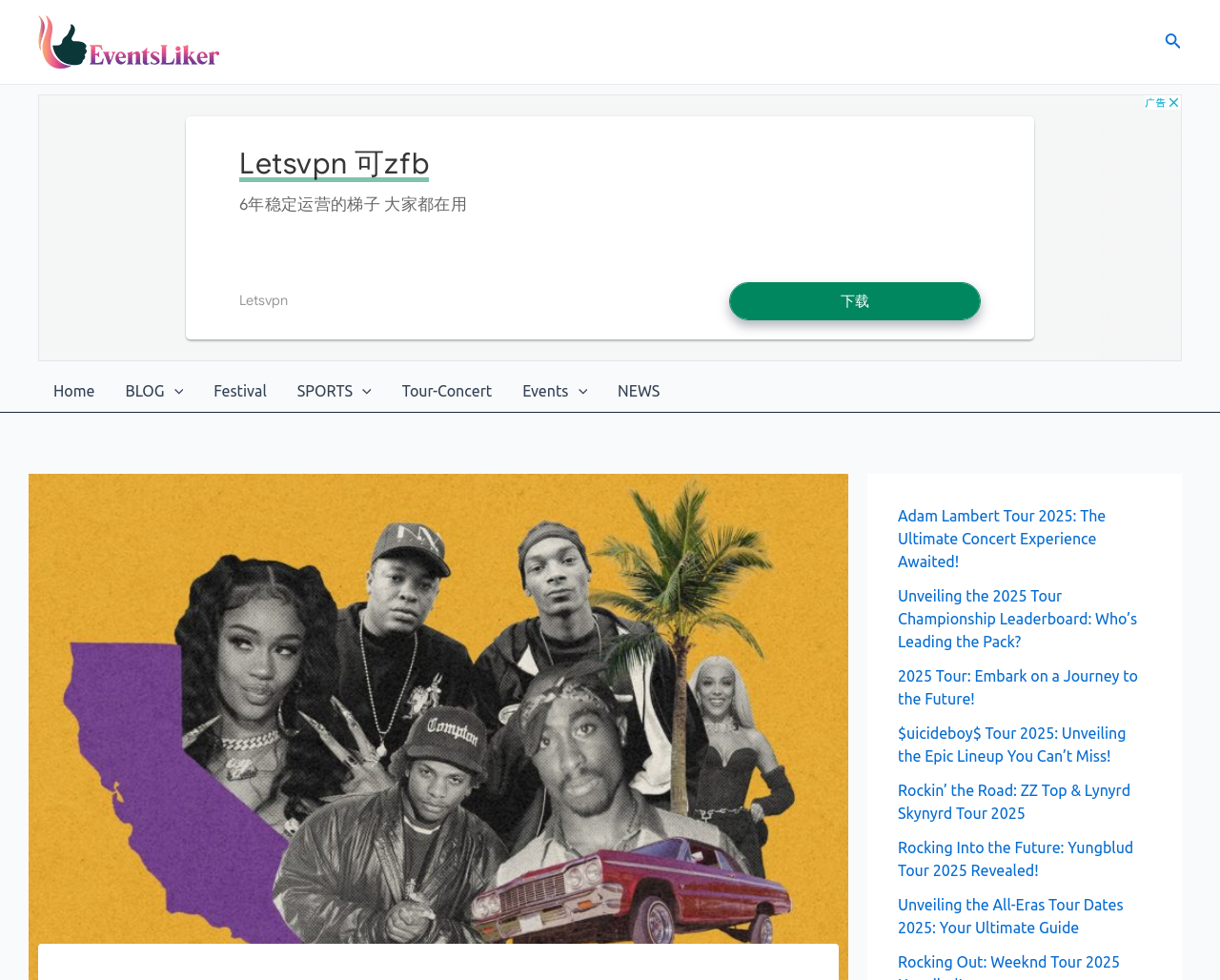Using the details from the image, please elaborate on the following question: How many menu toggles are there?

I counted the number of menu toggles by looking at the navigation section of the webpage, which has links to different categories like Home, BLOG, Festival, etc. Each of these categories has a menu toggle icon, and I counted a total of 4 menu toggles.